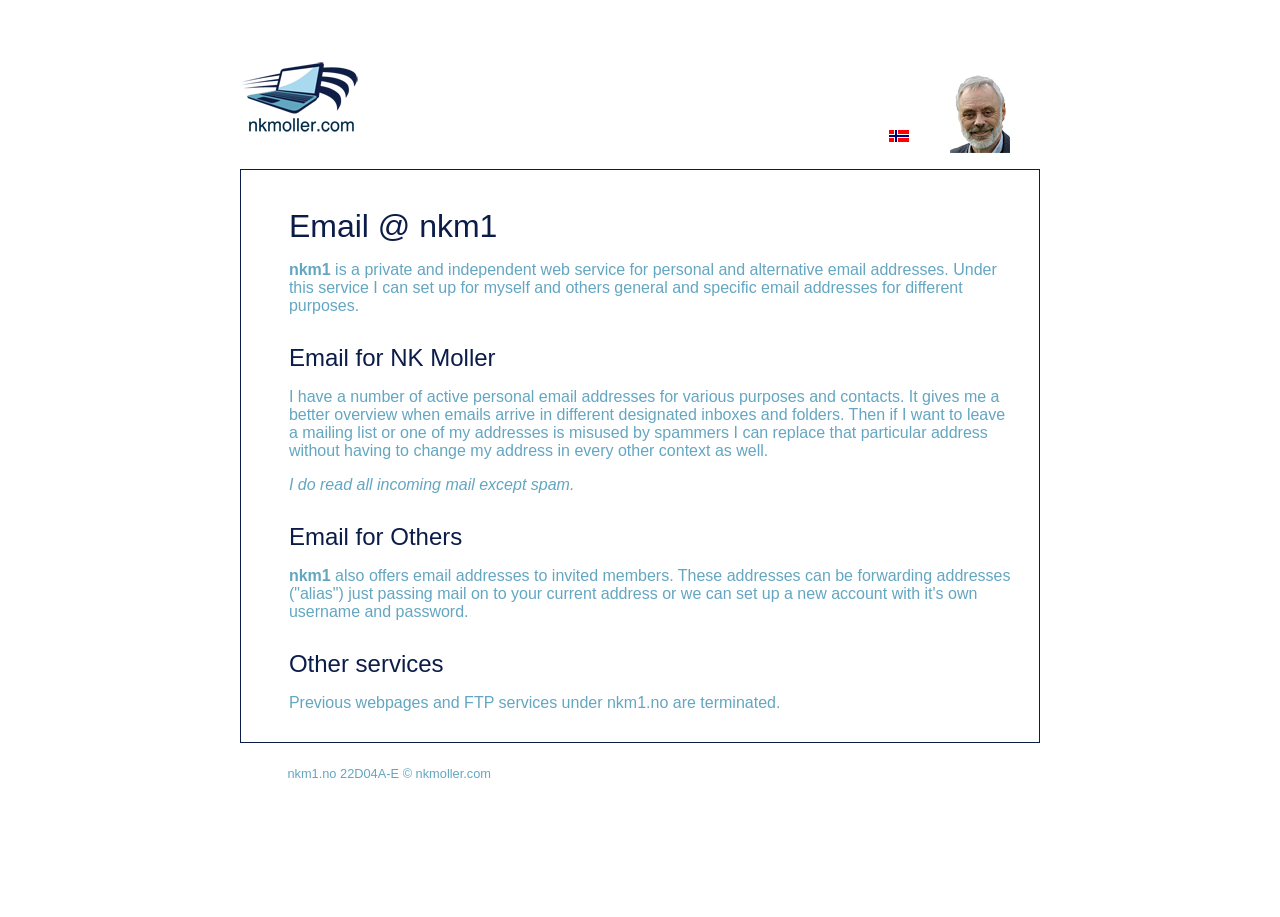Answer the question below with a single word or a brief phrase: 
Can the email service be used by others?

Yes